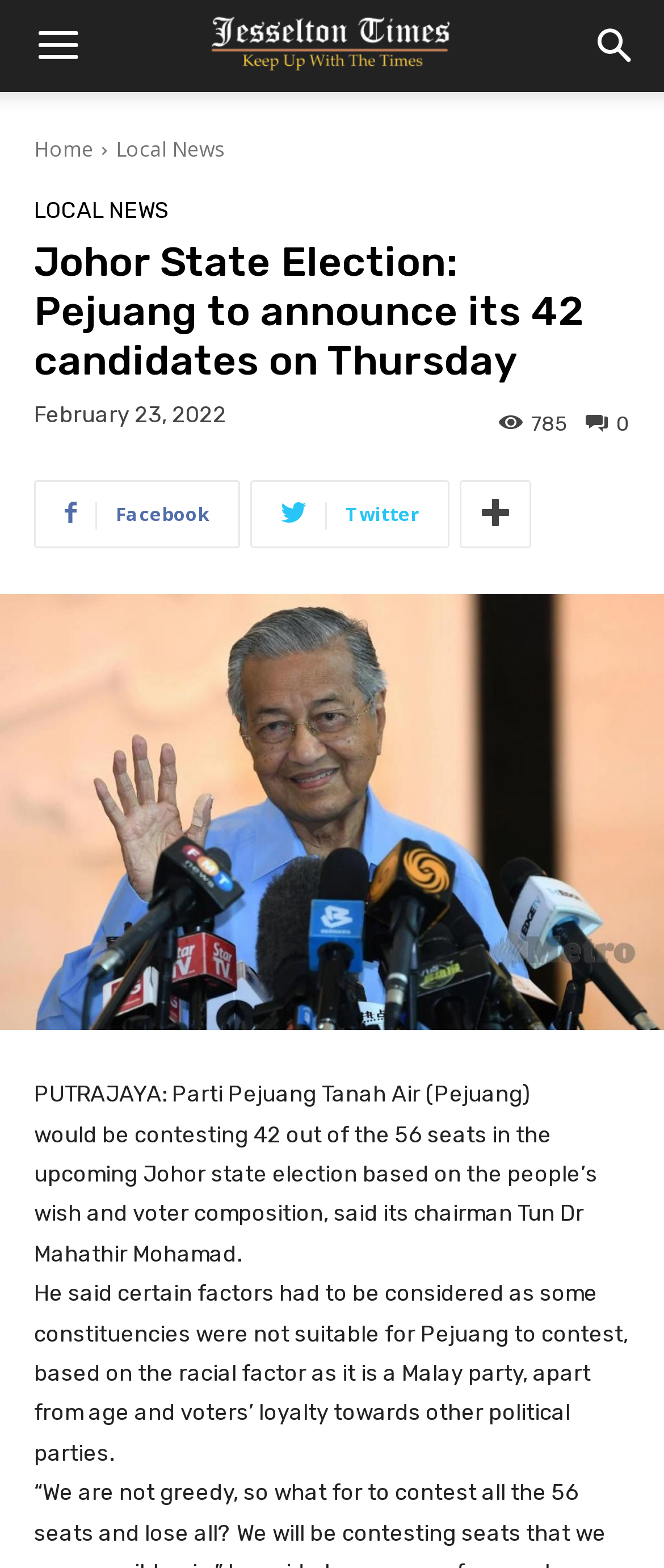Identify the bounding box of the UI component described as: "Local News".

[0.174, 0.086, 0.338, 0.104]